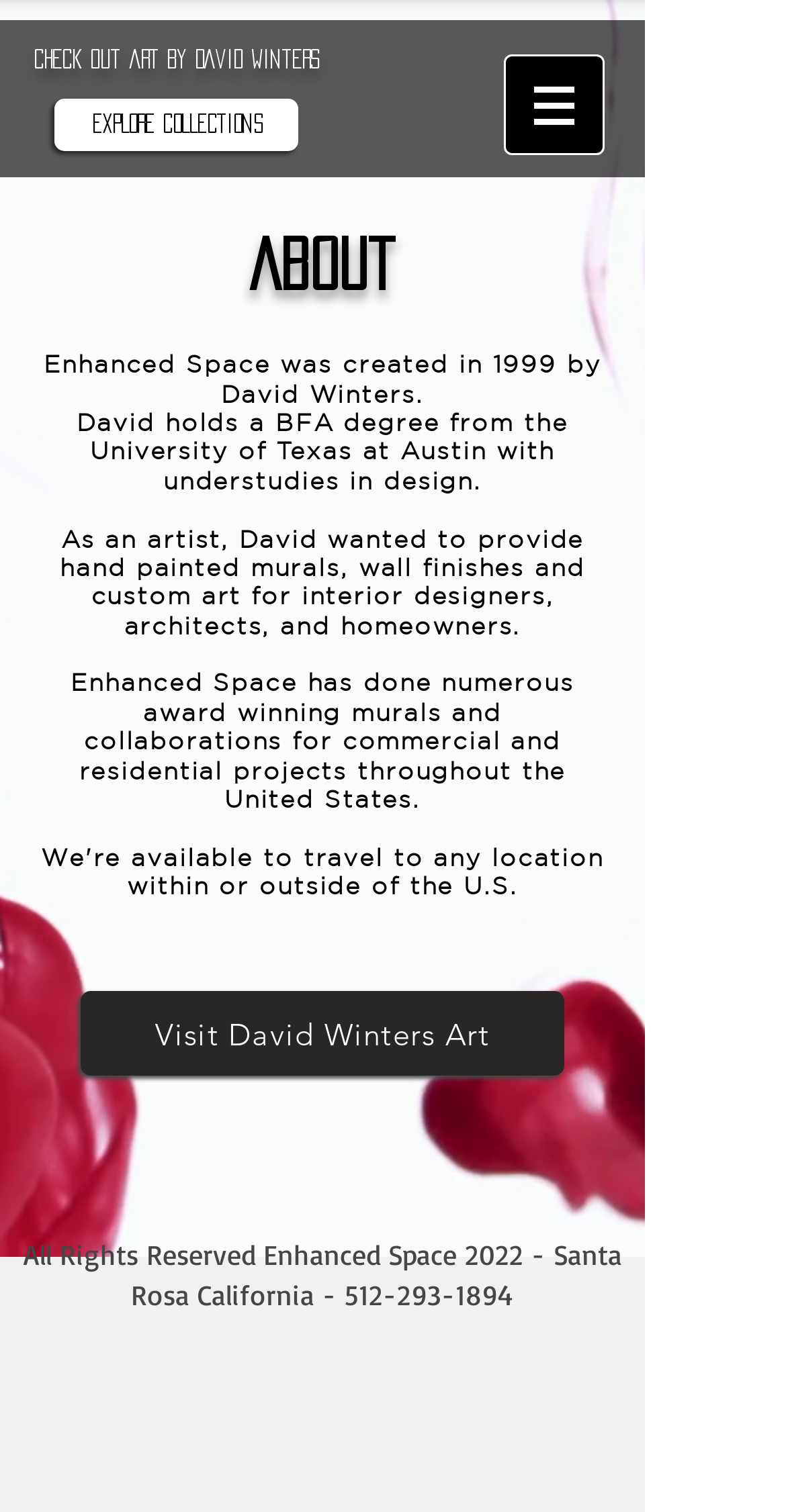Observe the image and answer the following question in detail: What is the phone number to contact?

The answer can be found at the bottom of the webpage, where it is mentioned as a link '512-293-1894'.